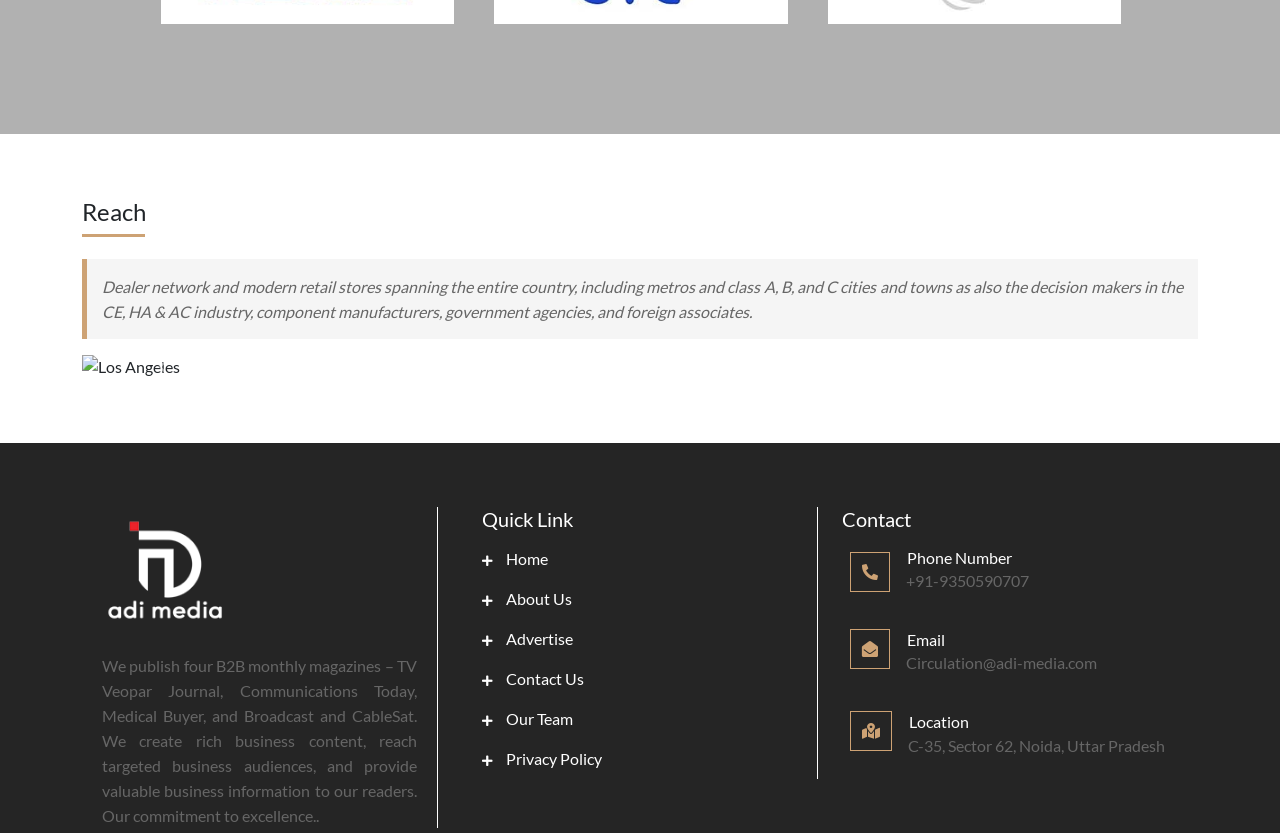Based on the element description Advertise, identify the bounding box of the UI element in the given webpage screenshot. The coordinates should be in the format (top-left x, top-left y, bottom-right x, bottom-right y) and must be between 0 and 1.

[0.377, 0.755, 0.448, 0.778]